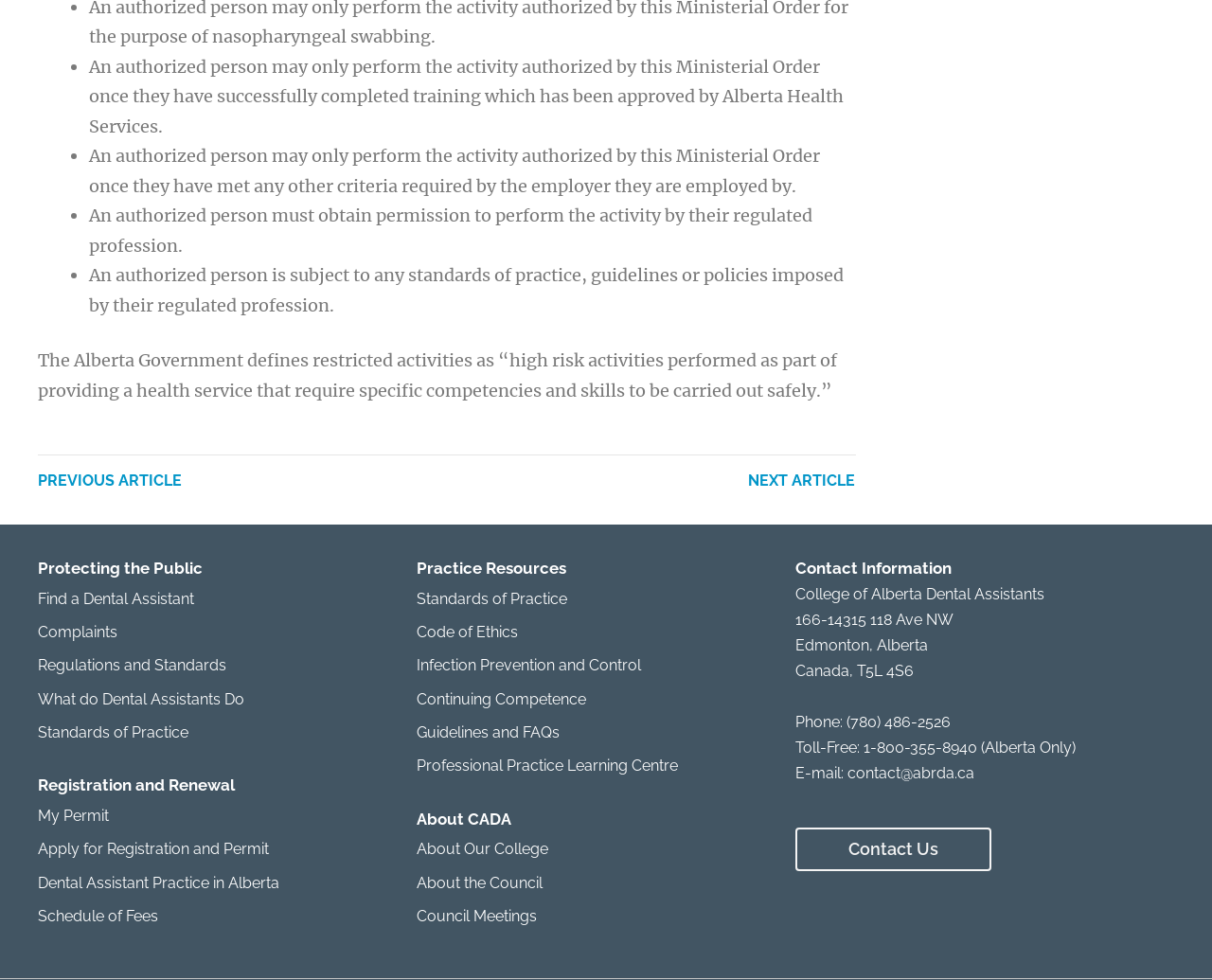Locate the bounding box coordinates of the region to be clicked to comply with the following instruction: "Call the toll-free number". The coordinates must be four float numbers between 0 and 1, in the form [left, top, right, bottom].

[0.712, 0.754, 0.806, 0.772]